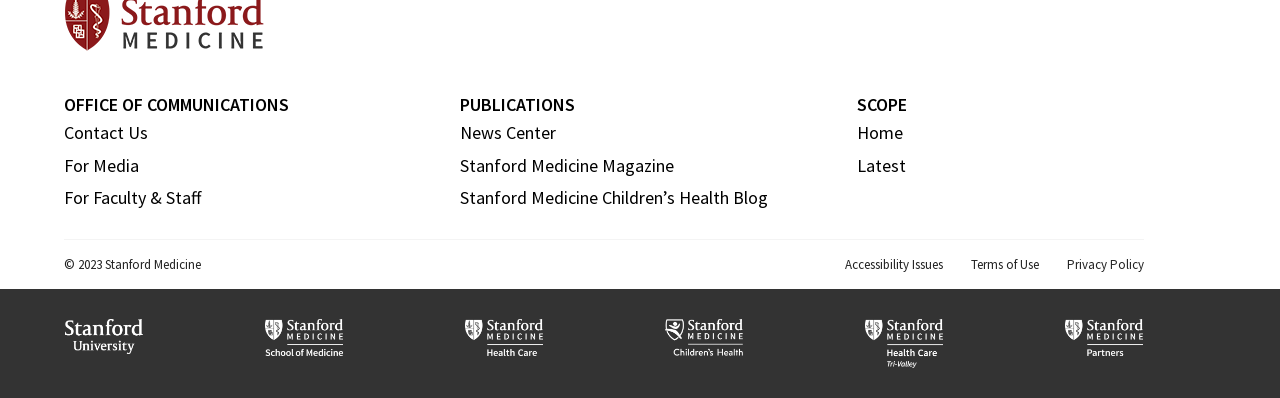Pinpoint the bounding box coordinates of the element to be clicked to execute the instruction: "Click on Contact Us".

[0.05, 0.305, 0.116, 0.363]